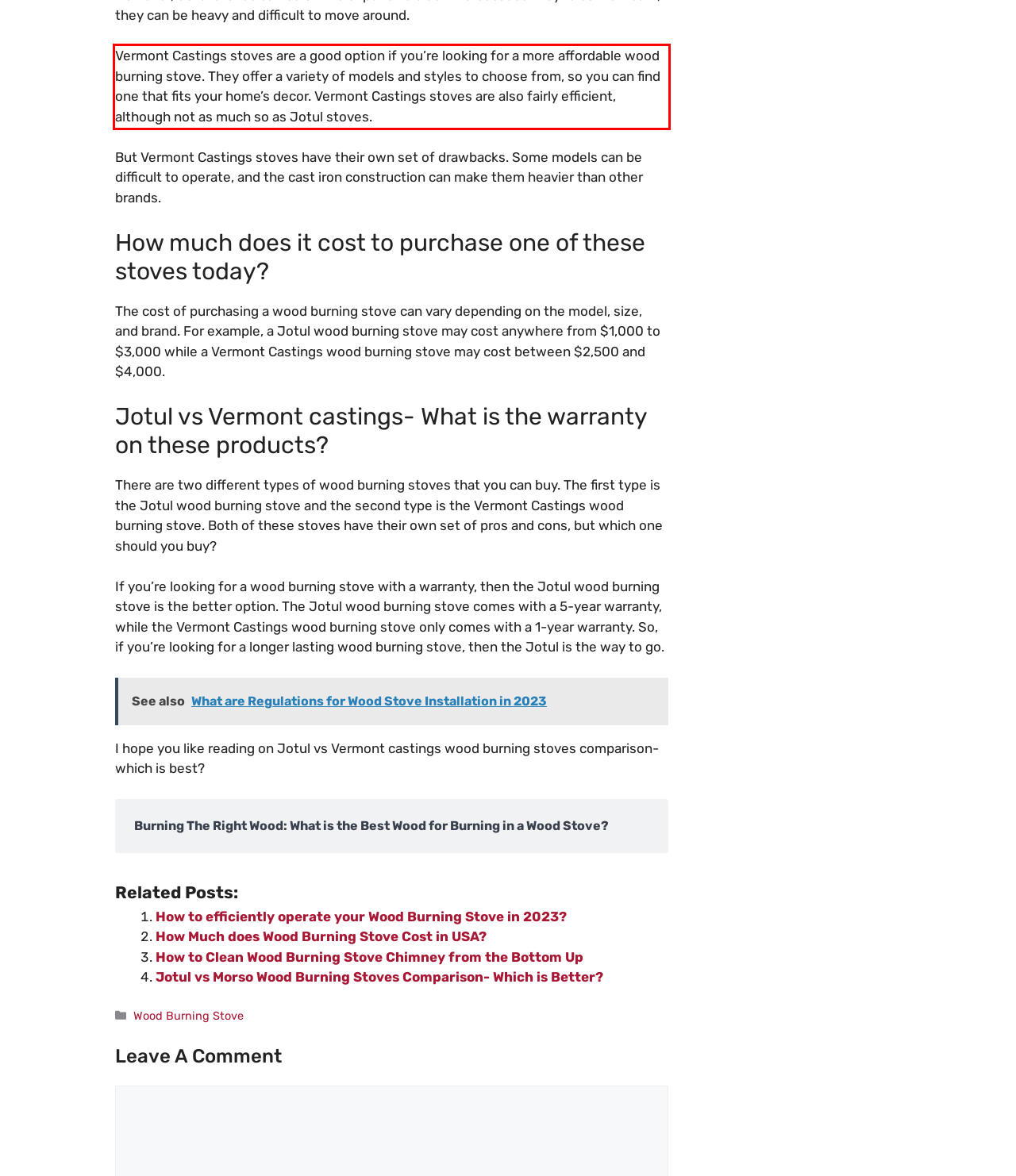Please perform OCR on the UI element surrounded by the red bounding box in the given webpage screenshot and extract its text content.

Vermont Castings stoves are a good option if you’re looking for a more affordable wood burning stove. They offer a variety of models and styles to choose from, so you can find one that fits your home’s decor. Vermont Castings stoves are also fairly efficient, although not as much so as Jotul stoves.